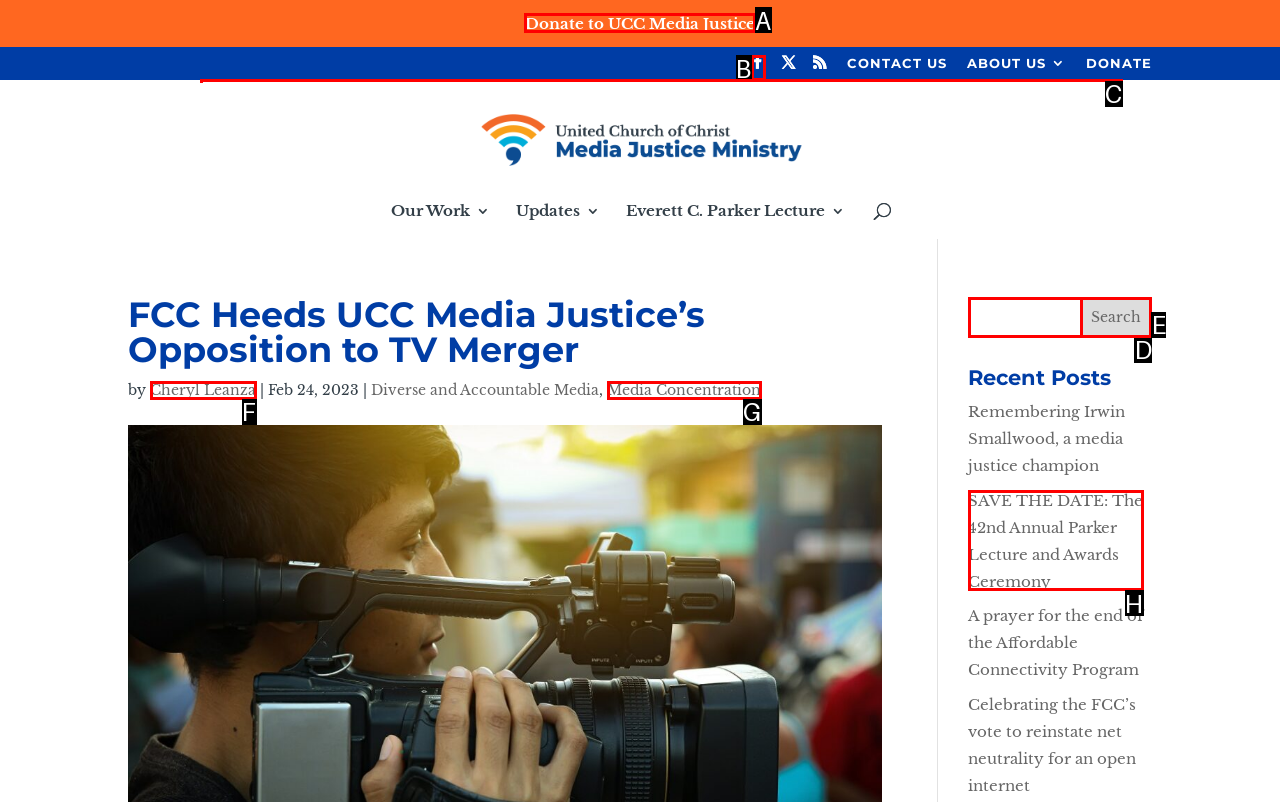Select the appropriate HTML element to click on to finish the task: Donate to UCC Media Justice.
Answer with the letter corresponding to the selected option.

A